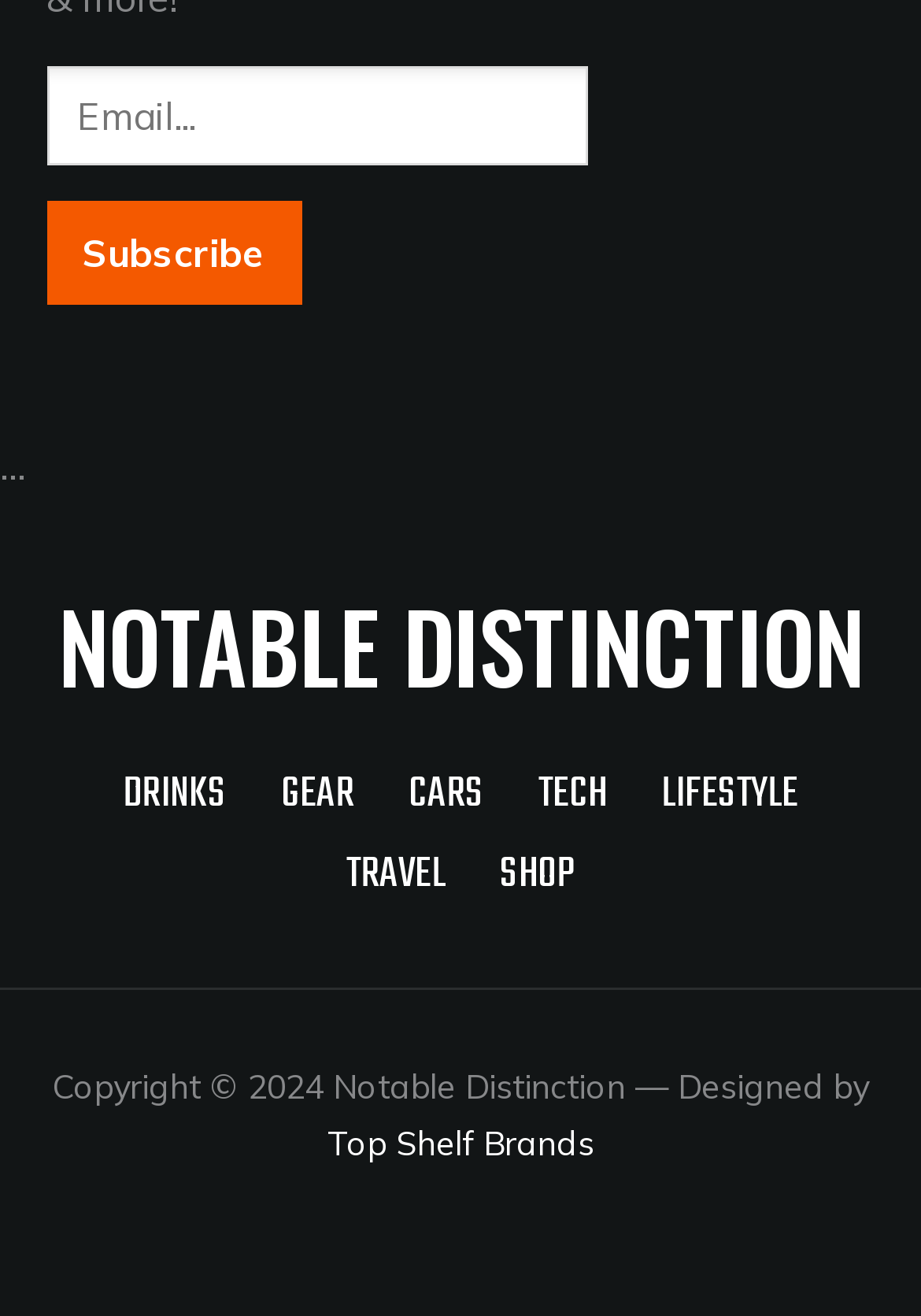Find the bounding box coordinates of the area that needs to be clicked in order to achieve the following instruction: "Visit NOTABLE DISTINCTION page". The coordinates should be specified as four float numbers between 0 and 1, i.e., [left, top, right, bottom].

[0.063, 0.436, 0.937, 0.544]